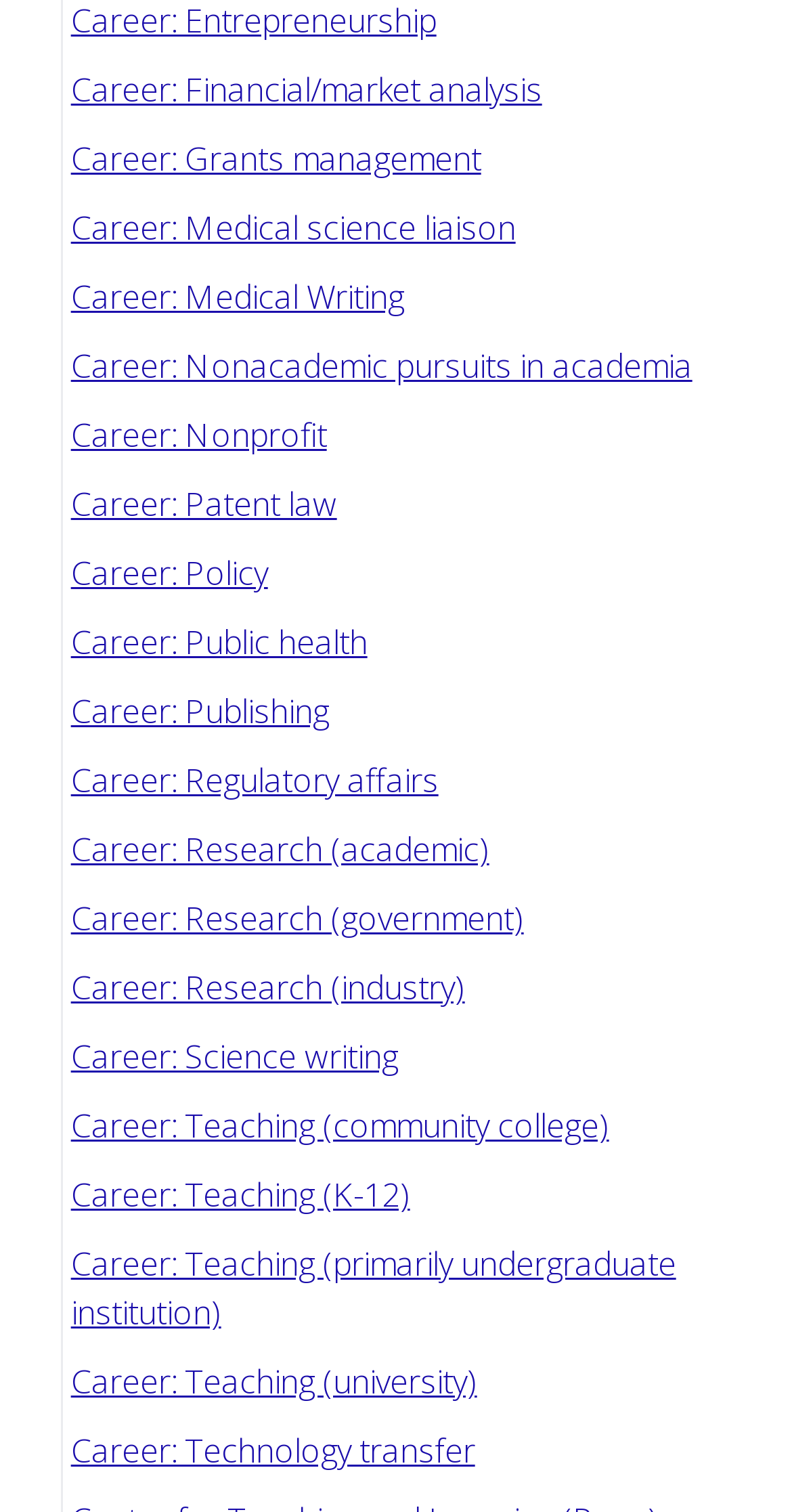Is research a career option?
Look at the image and respond with a one-word or short-phrase answer.

Yes